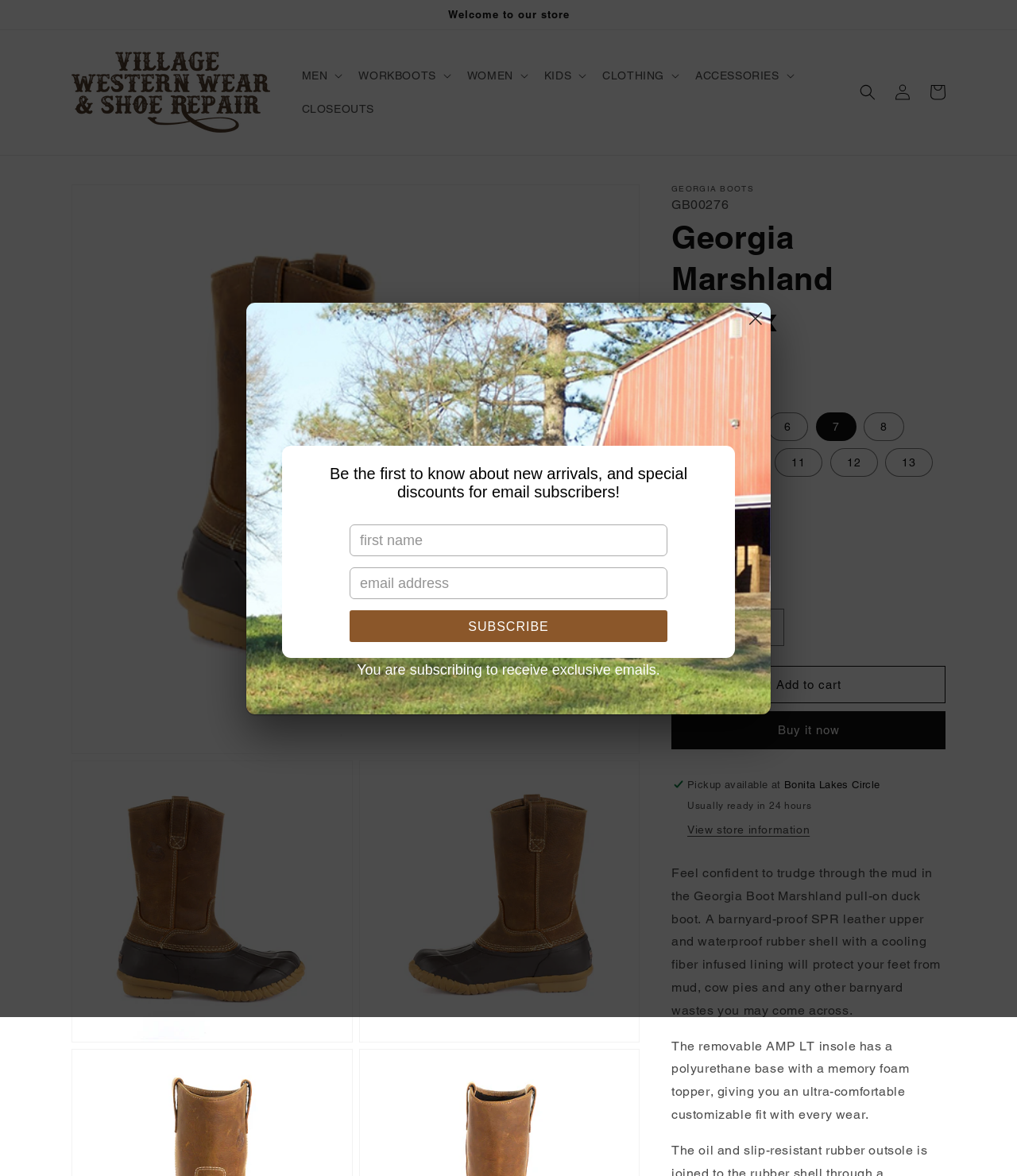Identify and provide the bounding box for the element described by: "Skip to product information".

[0.07, 0.156, 0.165, 0.188]